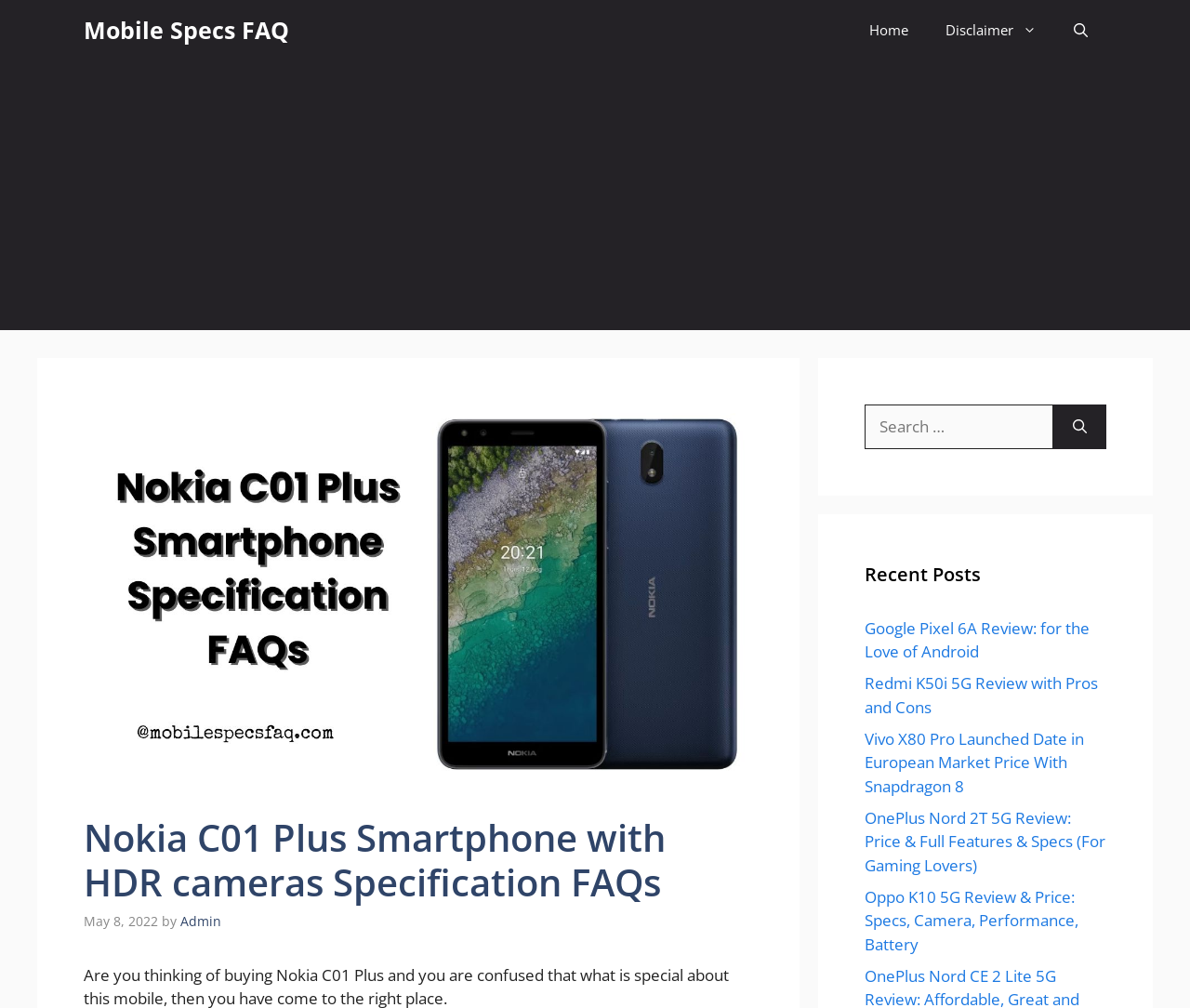From the screenshot, find the bounding box of the UI element matching this description: "aria-label="Open Search Bar"". Supply the bounding box coordinates in the form [left, top, right, bottom], each a float between 0 and 1.

[0.887, 0.0, 0.93, 0.06]